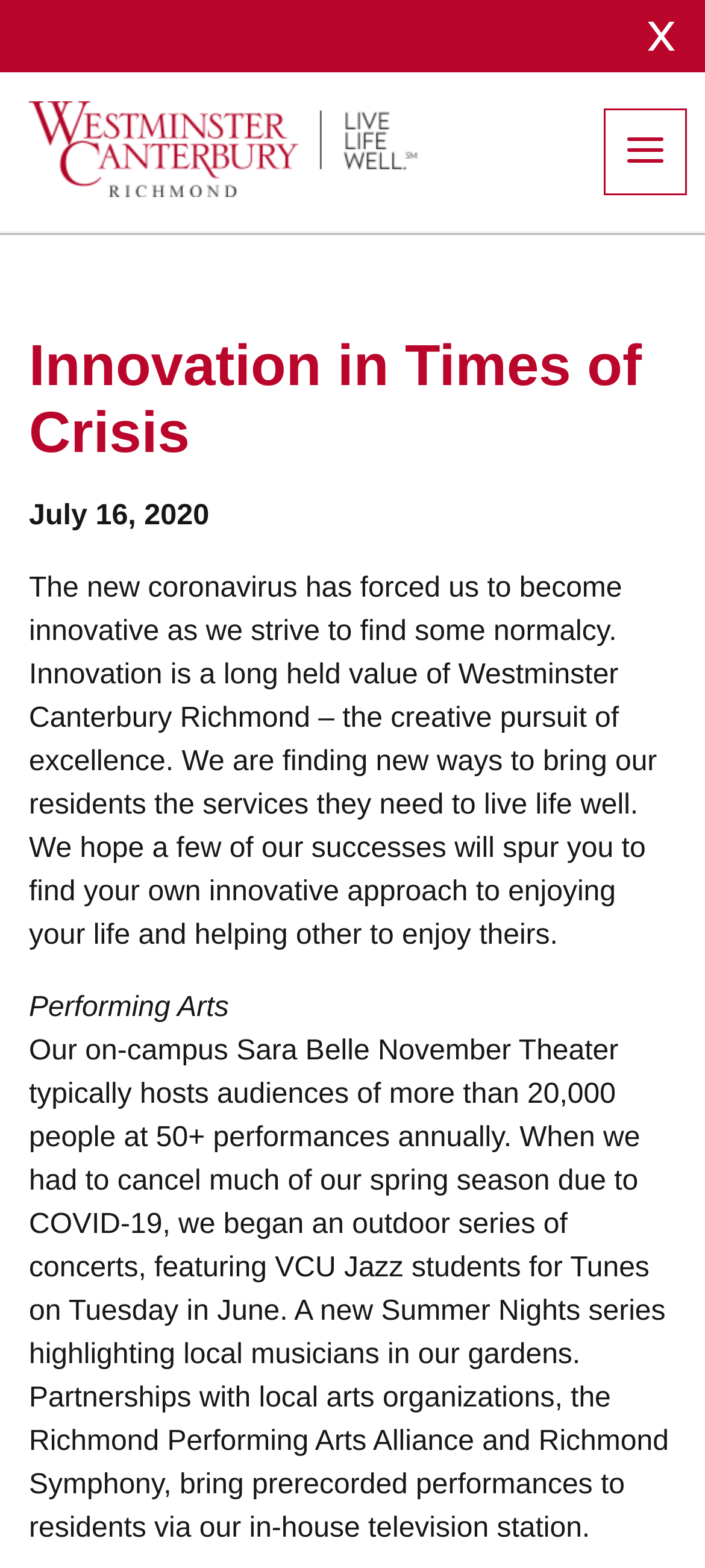Using the webpage screenshot and the element description Close, determine the bounding box coordinates. Specify the coordinates in the format (top-left x, top-left y, bottom-right x, bottom-right y) with values ranging from 0 to 1.

[0.918, 0.014, 0.959, 0.032]